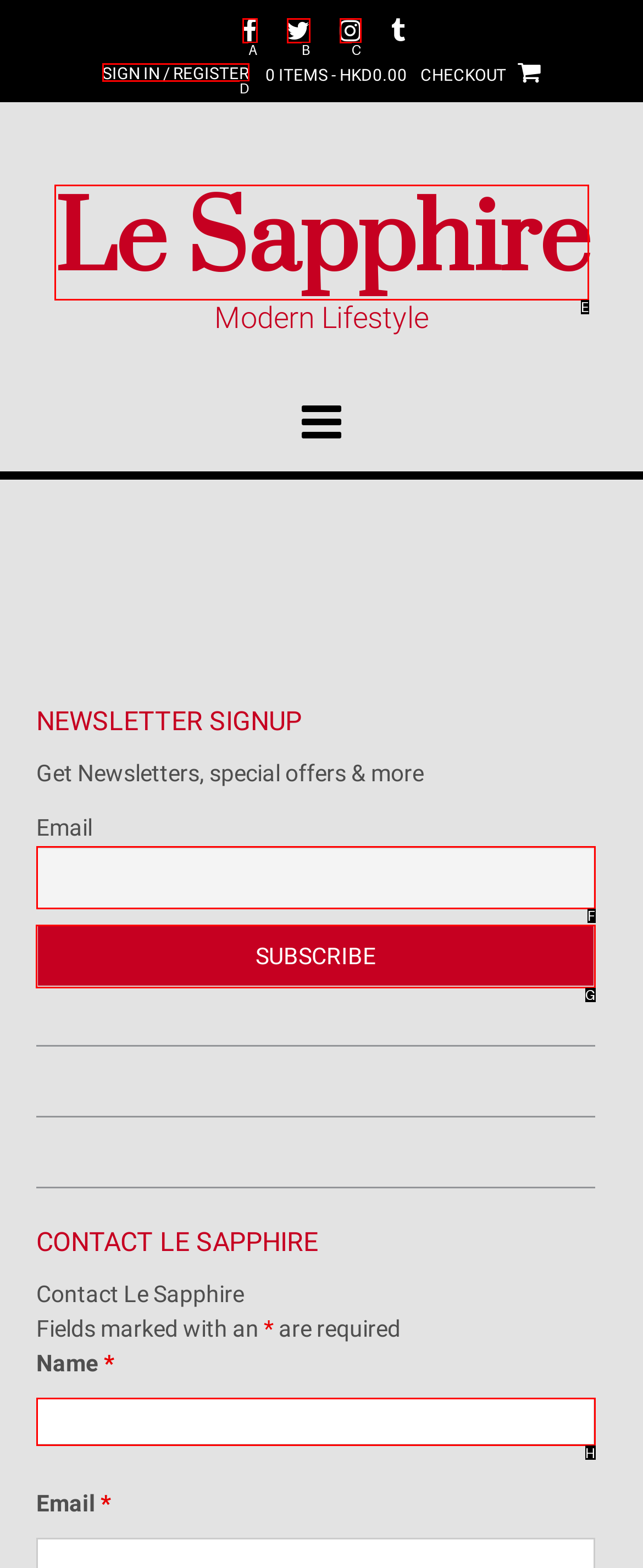Identify the HTML element to click to execute this task: View Champion Motorsports Logo Respond with the letter corresponding to the proper option.

None